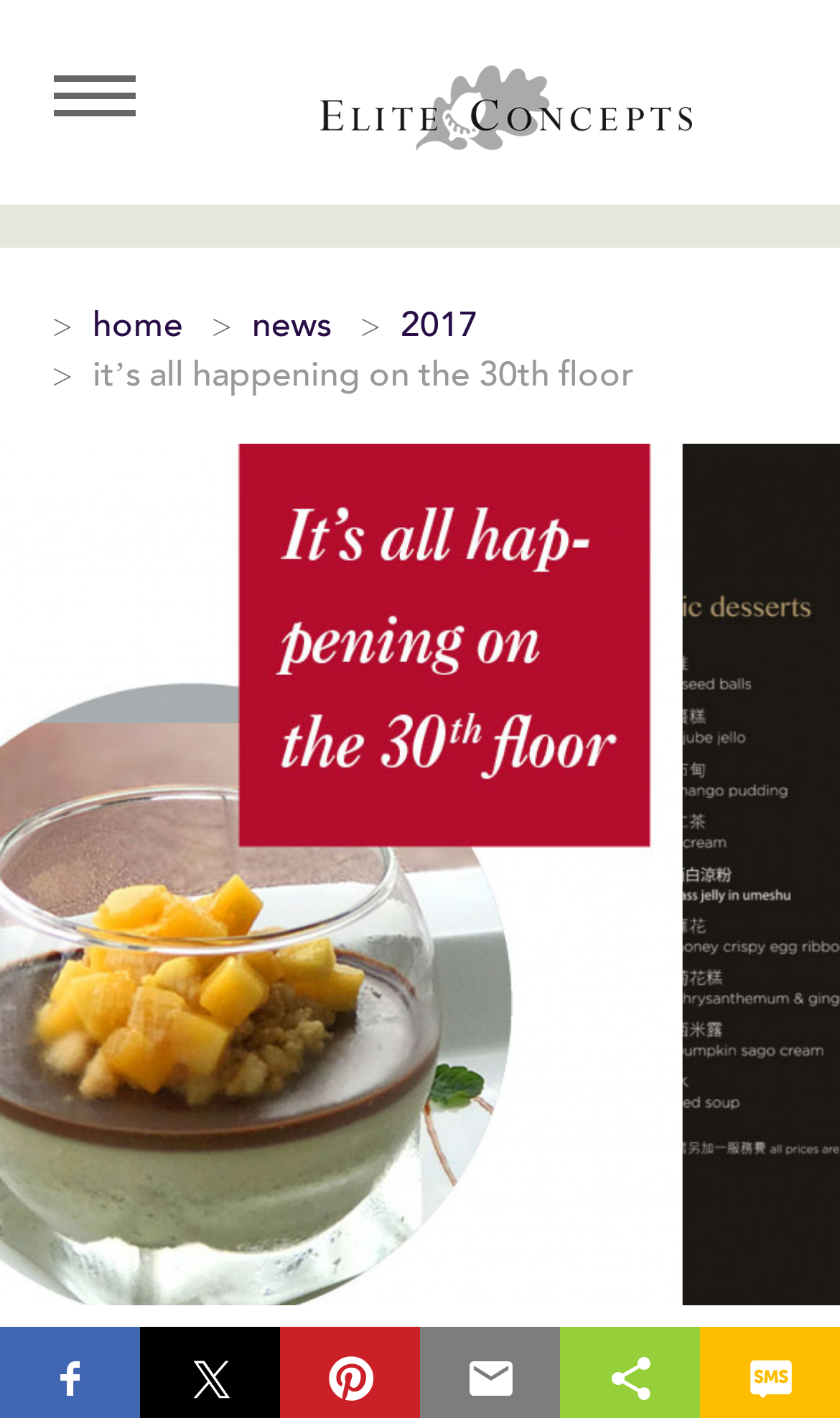What is the function of the images at the bottom of the page?
Provide an in-depth and detailed explanation in response to the question.

I noticed that the images at the bottom of the page have descriptions related to social media sharing, such as 'facebook sharing button' and 'twitter sharing button'. This suggests that they are used for sharing content on social media platforms.